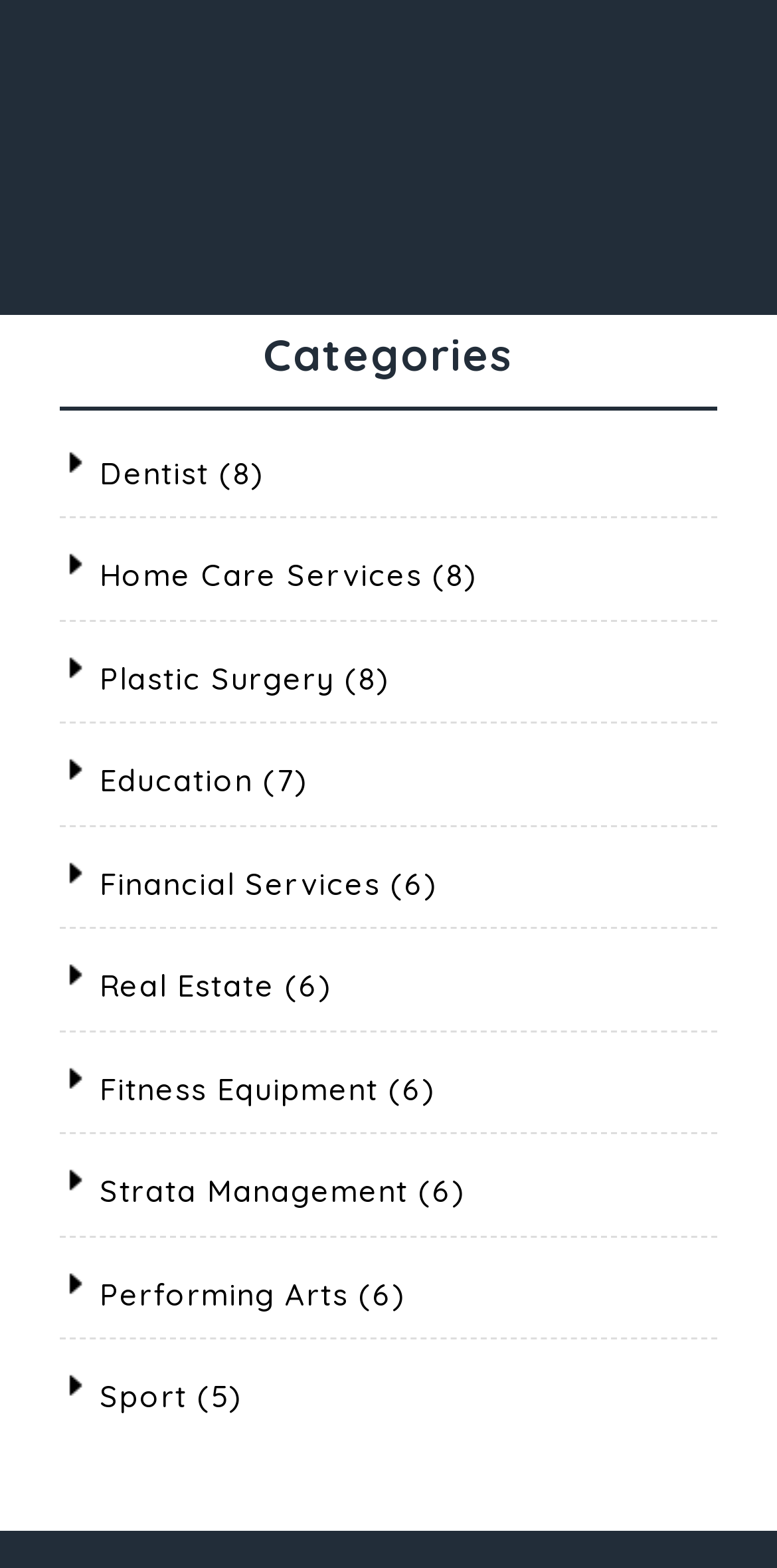From the image, can you give a detailed response to the question below:
What is the position of the 'Categories' heading?

The 'Categories' heading is located below the navigation section, which contains links to 'Previous Post' and 'Next Post', and above the list of categories, indicating that it is a subheading that categorizes the links below it.